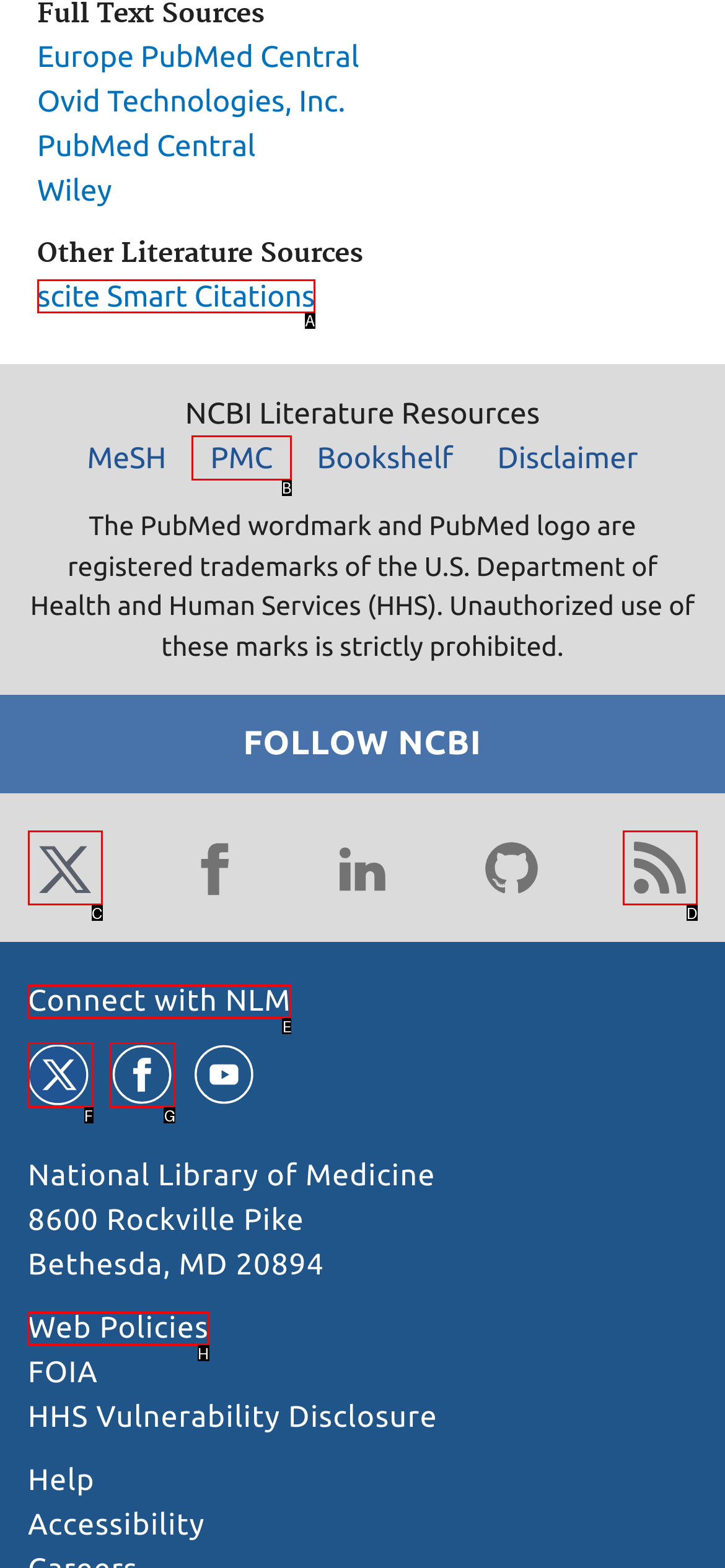Match the description to the correct option: Web Policies
Provide the letter of the matching option directly.

H